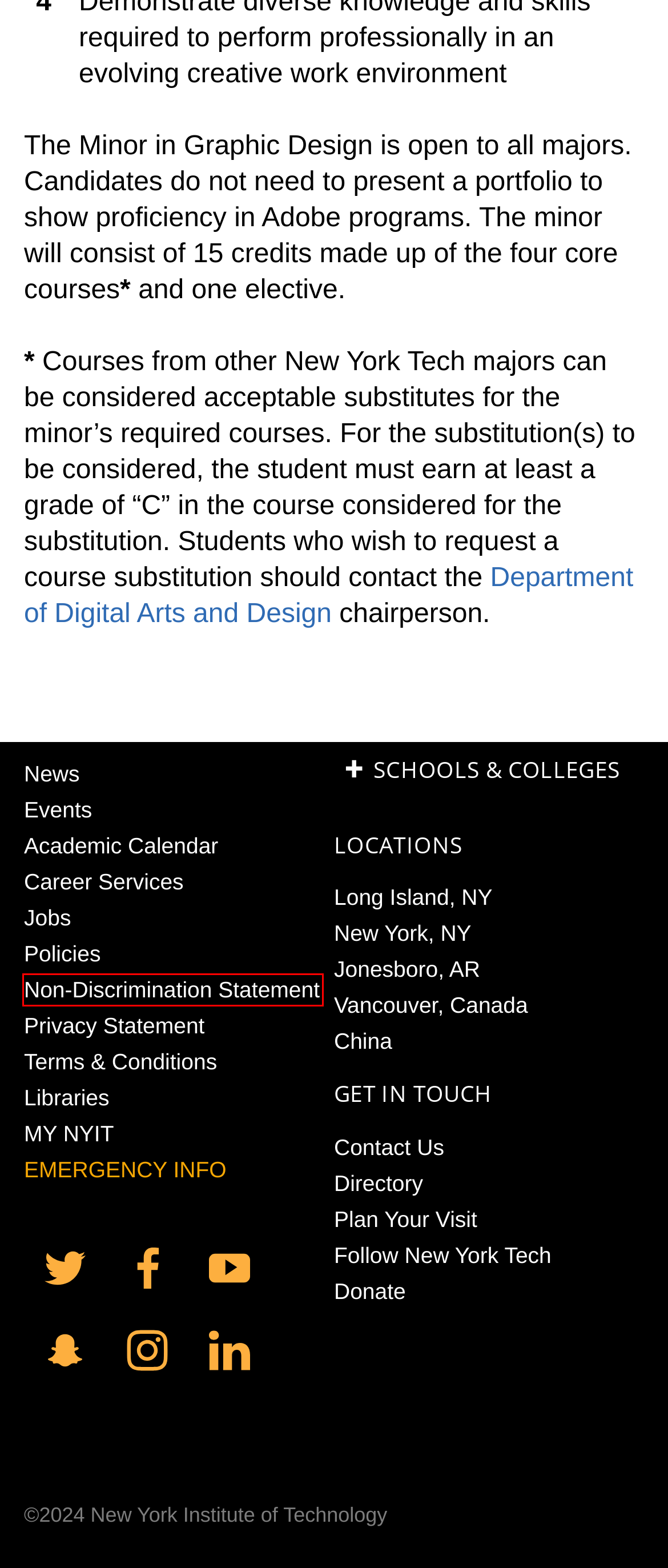A screenshot of a webpage is given, marked with a red bounding box around a UI element. Please select the most appropriate webpage description that fits the new page after clicking the highlighted element. Here are the candidates:
A. China | New York Tech
B. Directory | New York Tech
C. Policies & Guidelines | NYIT
D. Library | New York Tech
E. Academic Calendar – New York Campuses | Registrar | New York Tech
F. Visit Long Island | New York Tech
G. Emergency & Security Info | New York Tech
H. Statement on Non-Discrimination | About | New York Tech

H